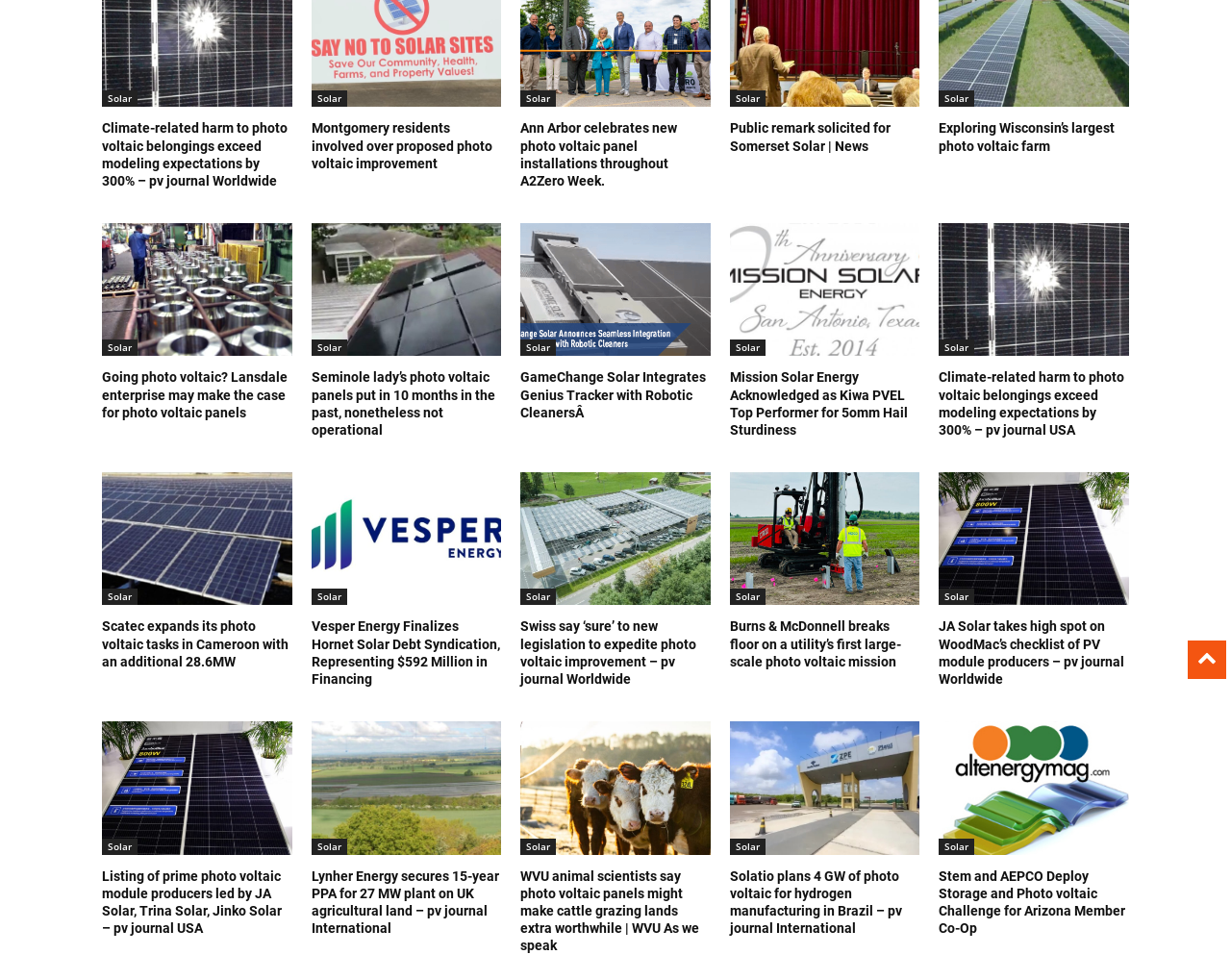Calculate the bounding box coordinates for the UI element based on the following description: "Quick Facts". Ensure the coordinates are four float numbers between 0 and 1, i.e., [left, top, right, bottom].

None